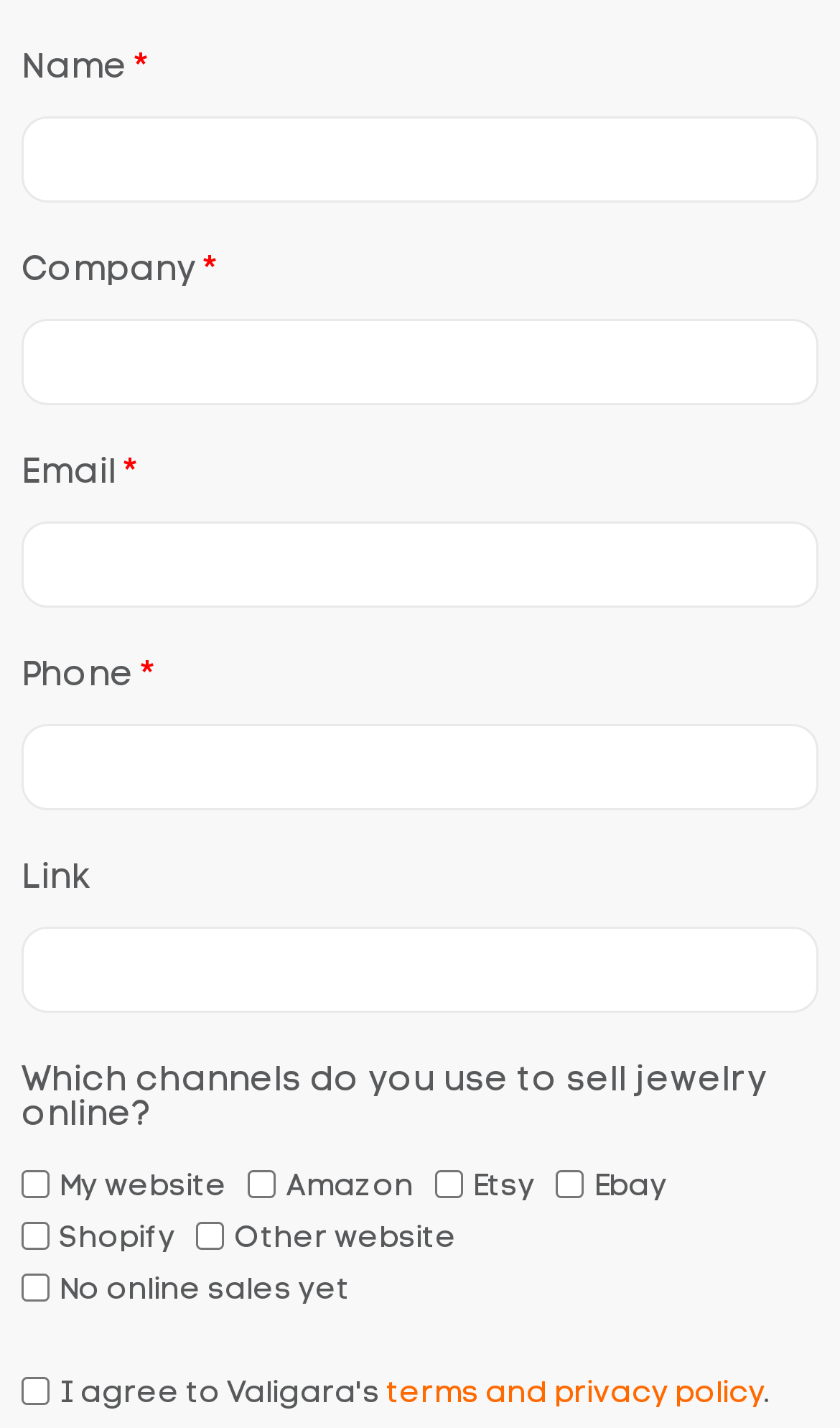What is the last checkbox for?
Kindly give a detailed and elaborate answer to the question.

The last checkbox is for agreeing to Valigara's terms and privacy policy because it is the last checkbox element and its label is 'I agree to Valigara's terms and privacy policy'.